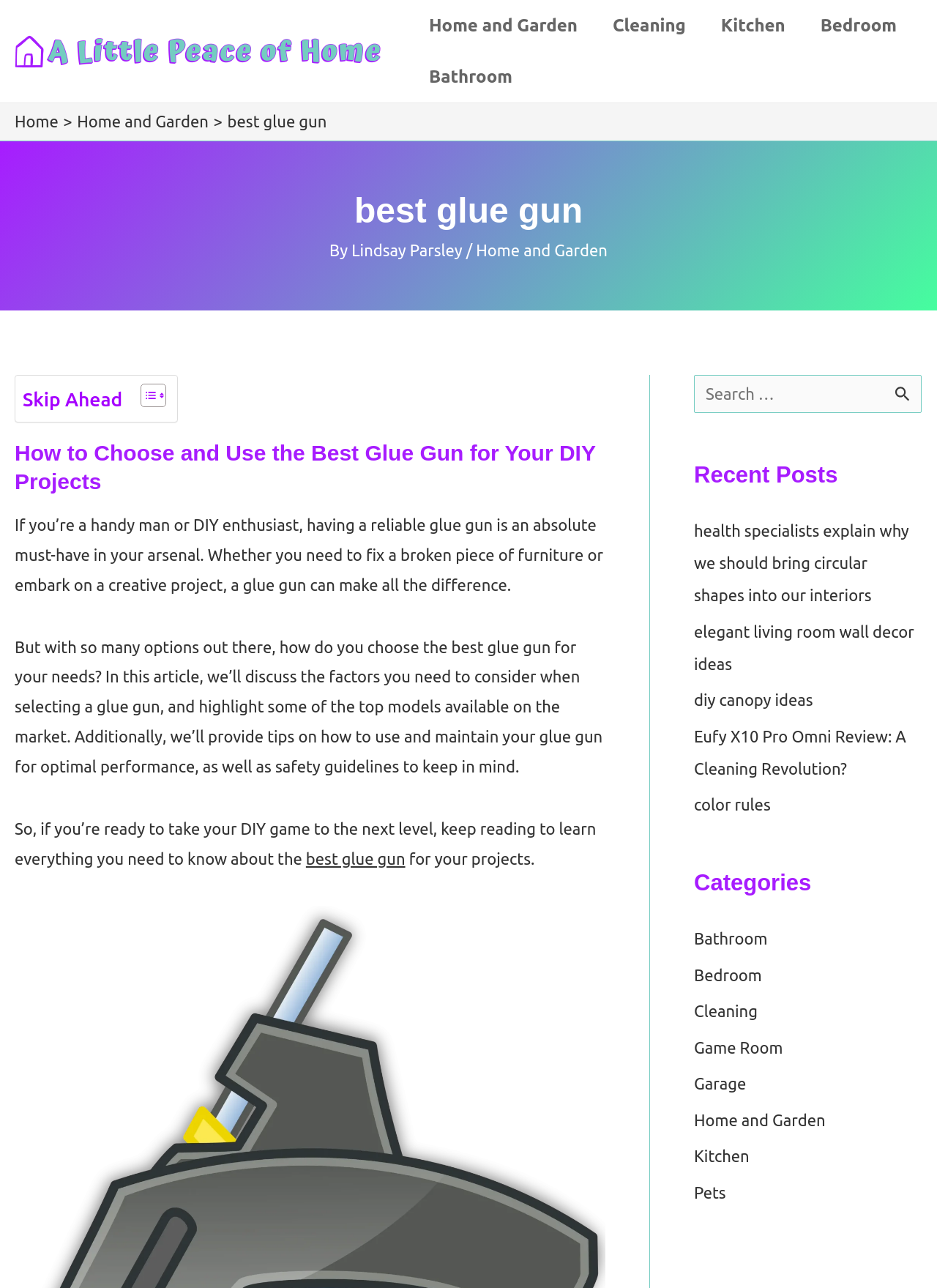Extract the bounding box coordinates for the HTML element that matches this description: "Home and Garden". The coordinates should be four float numbers between 0 and 1, i.e., [left, top, right, bottom].

[0.741, 0.862, 0.881, 0.877]